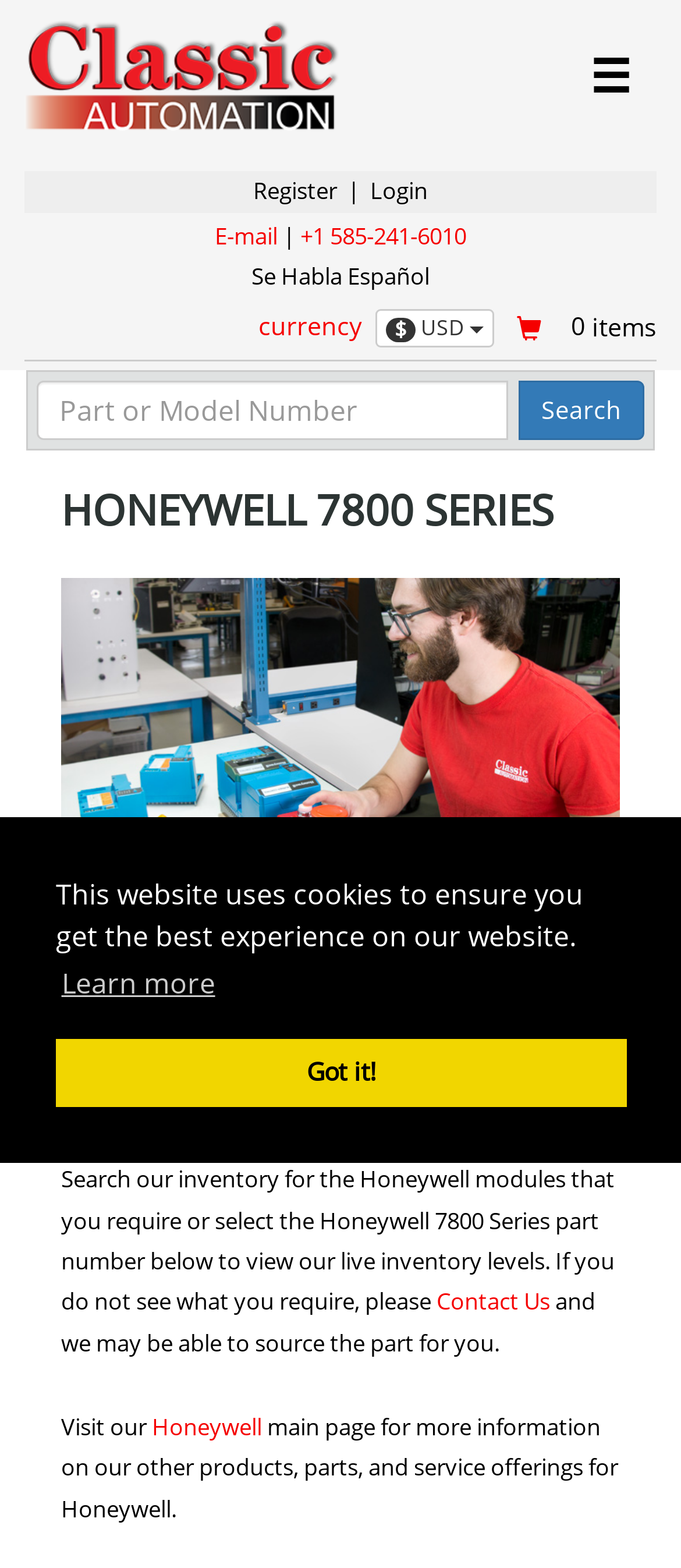Determine the bounding box coordinates of the clickable region to carry out the instruction: "Visit the About Us page".

None